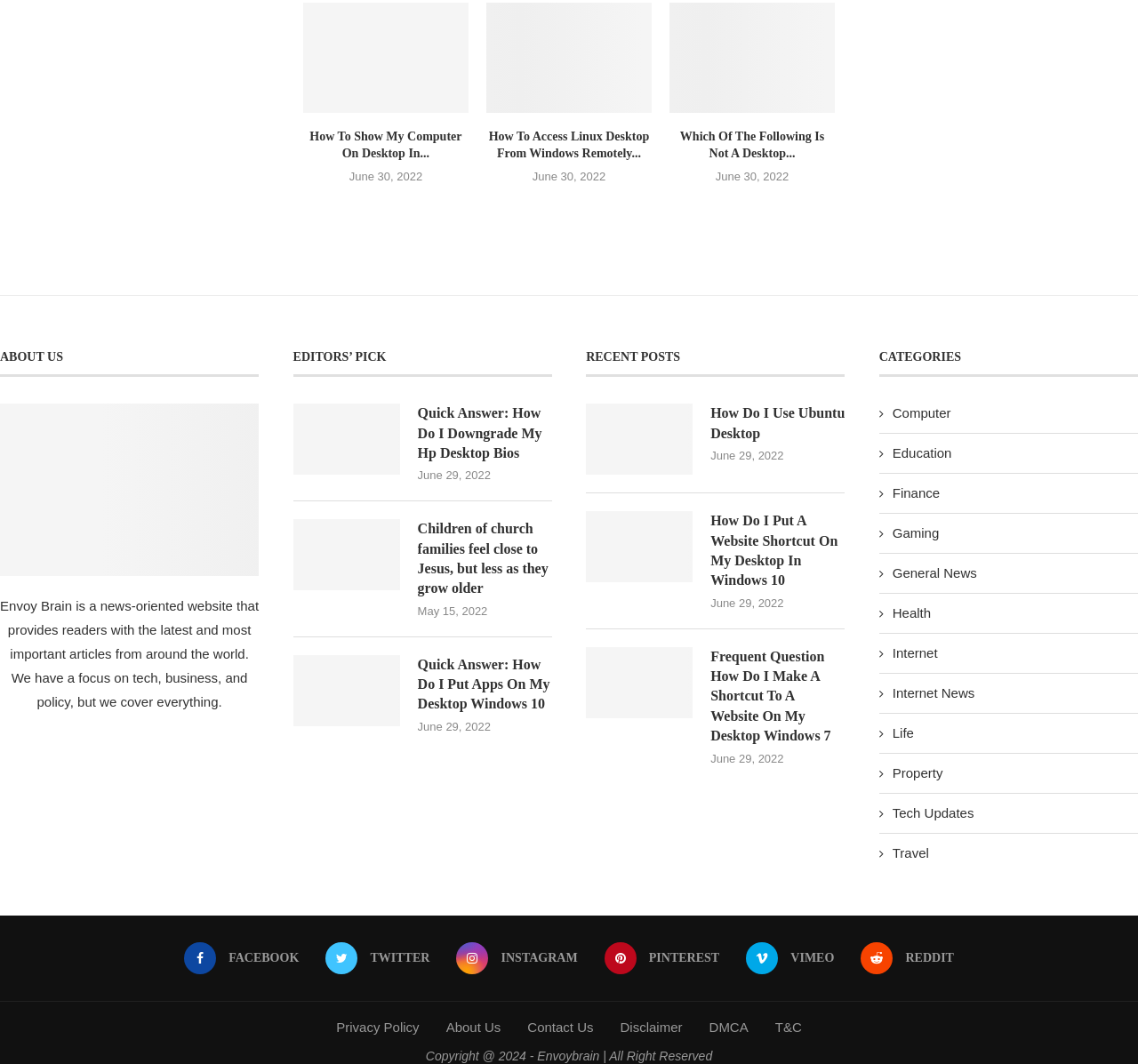Determine the bounding box coordinates for the HTML element mentioned in the following description: "Instagram". The coordinates should be a list of four floats ranging from 0 to 1, represented as [left, top, right, bottom].

[0.401, 0.886, 0.508, 0.916]